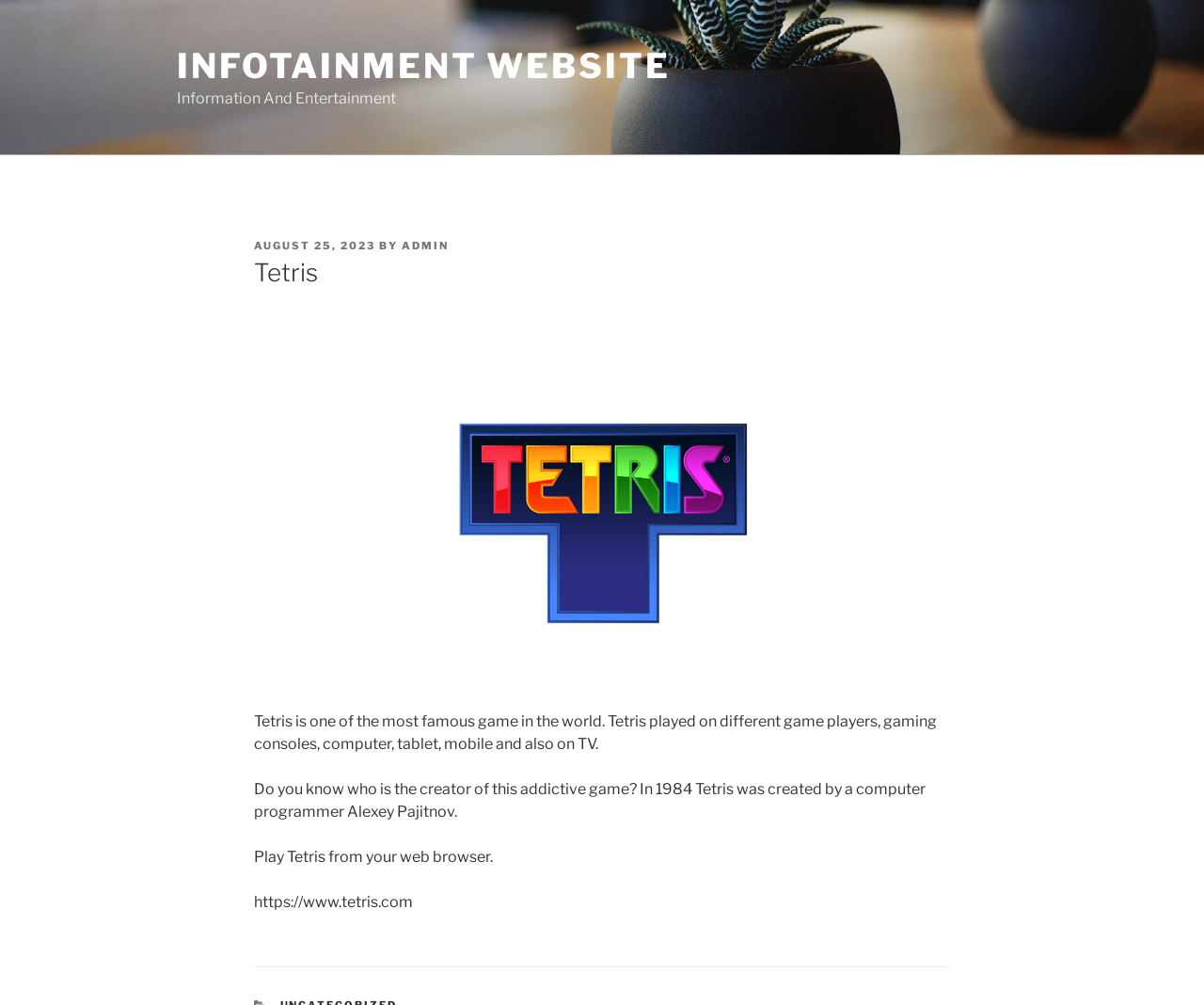Detail the webpage's structure and highlights in your description.

The webpage is about Tetris, one of the most famous games in the world. At the top, there is a link to an "Infotainment Website" and a static text "Information And Entertainment". Below this, there is a header section with a posted date "AUGUST 25, 2023" and an author "ADMIN". The main title "Tetris" is displayed prominently in the center.

To the right of the header section, there is a figure, likely an image related to Tetris. Below the header section, there are three paragraphs of text. The first paragraph describes Tetris as a famous game played on various devices. The second paragraph introduces the creator of Tetris, Alexey Pajitnov, who created the game in 1984. The third paragraph invites users to play Tetris from their web browser and provides a link to the official Tetris website.

Overall, the webpage provides a brief introduction to Tetris, its history, and an opportunity to play the game online.